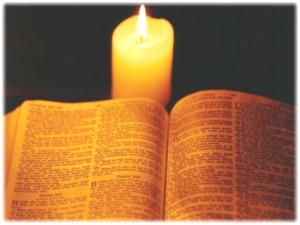Explain in detail what you see in the image.

The image features an open book, likely a Bible, illuminated by the soft glow of a lit candle. The pages of the book are filled with text, suggesting a deeper exploration of spiritual or emotional themes. The warmth from the candlelight creates a serene and contemplative atmosphere, enhancing the setting for reflection or prayer. This visual context aligns with the themes presented in the surrounding article on grief and coping with loss, highlighting the importance of faith and introspection during difficult times.